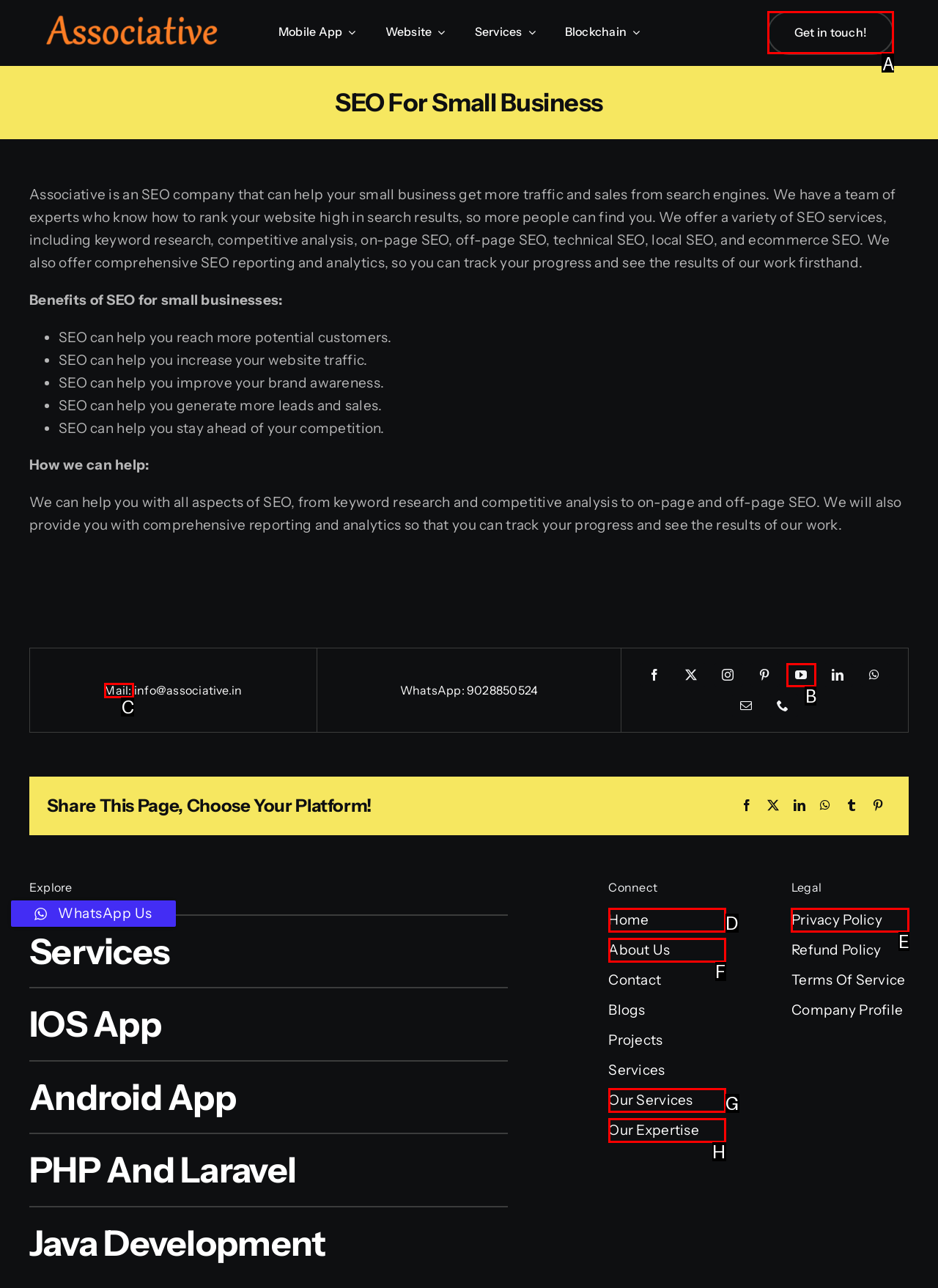Determine the letter of the element you should click to carry out the task: Click on the 'Get in touch!' link
Answer with the letter from the given choices.

A